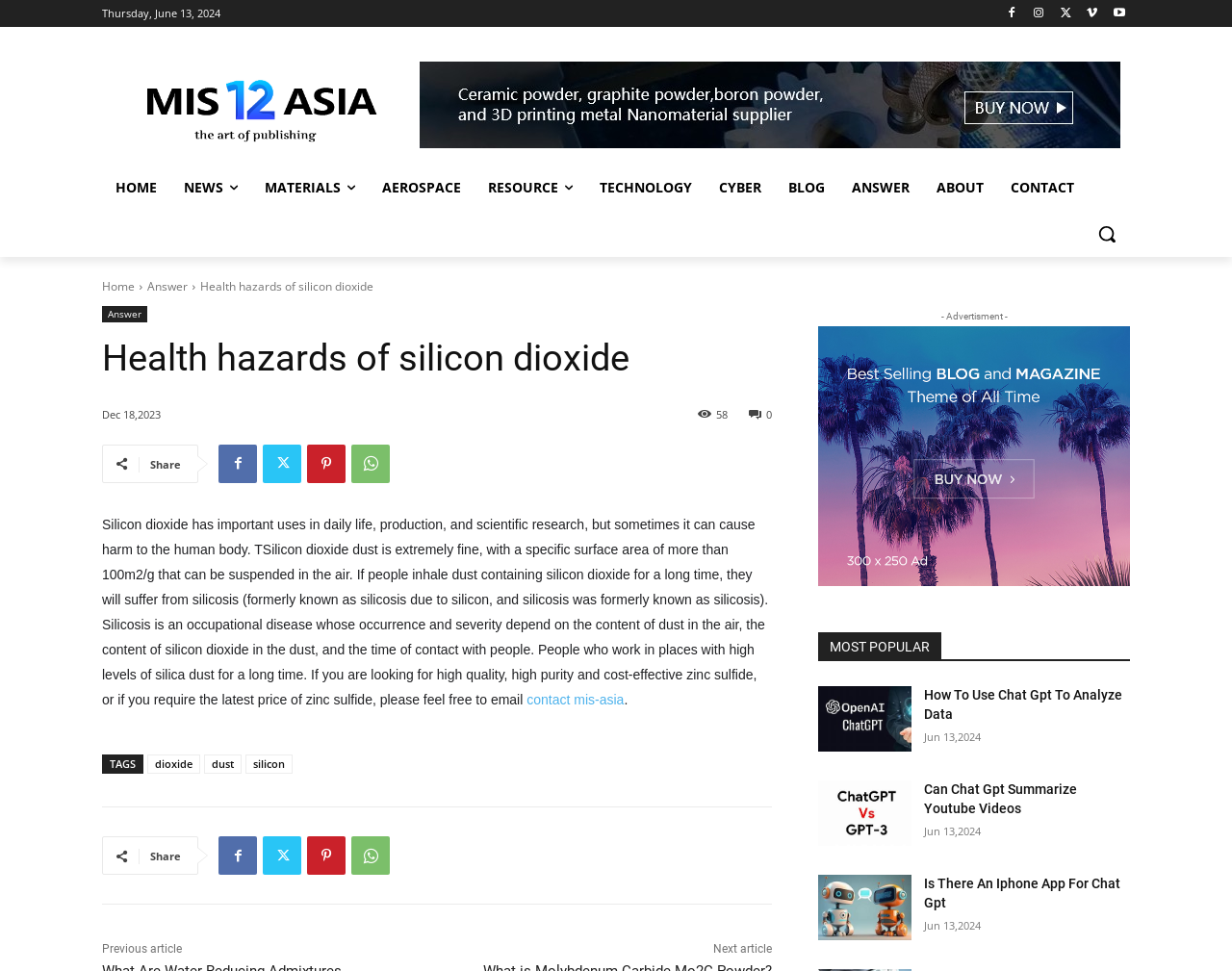Please identify the bounding box coordinates of the clickable region that I should interact with to perform the following instruction: "Click on the link to Child Support Information for Employers". The coordinates should be expressed as four float numbers between 0 and 1, i.e., [left, top, right, bottom].

None